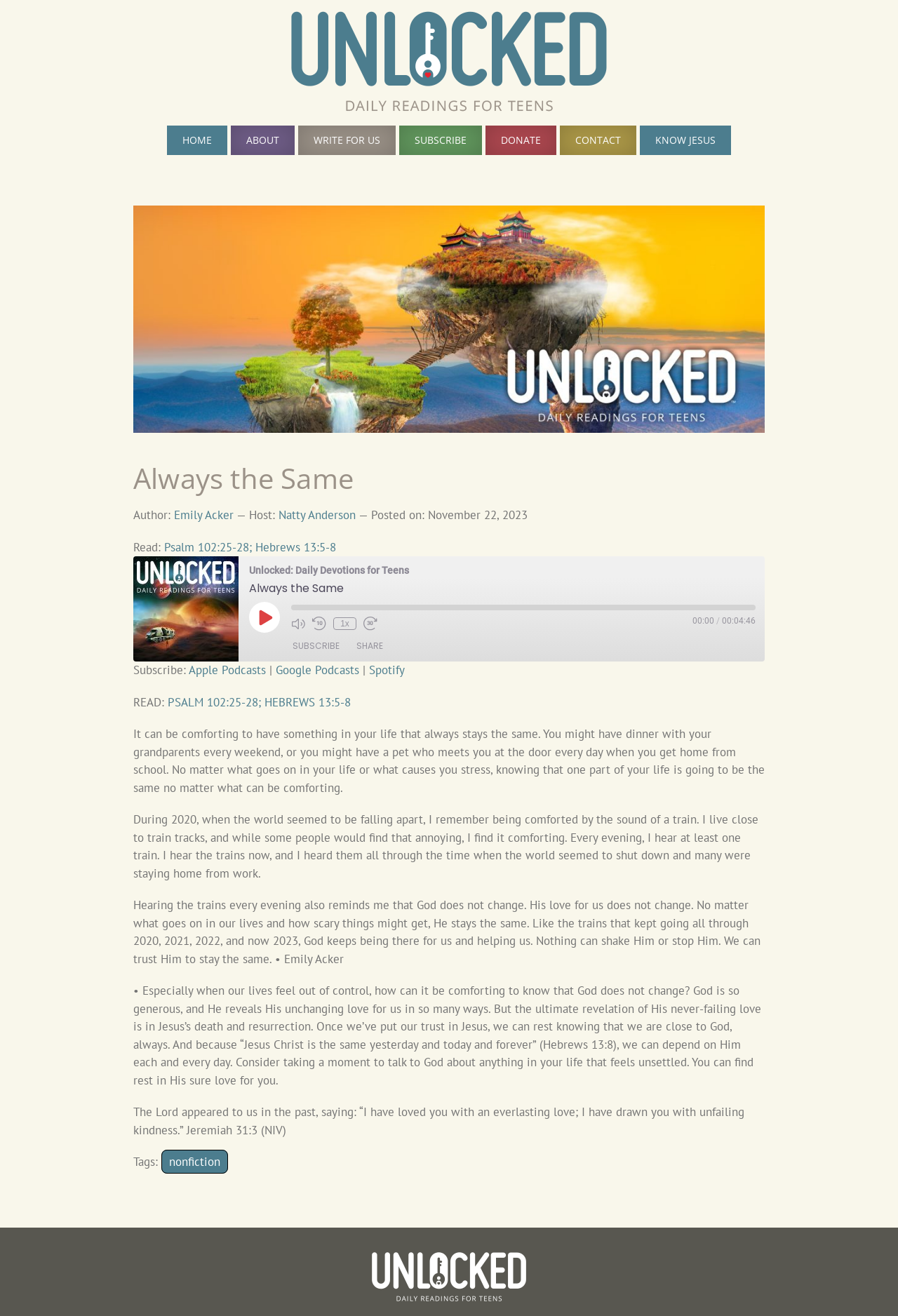Please identify the bounding box coordinates of the region to click in order to complete the given instruction: "Subscribe to the podcast on Apple Podcasts". The coordinates should be four float numbers between 0 and 1, i.e., [left, top, right, bottom].

[0.21, 0.503, 0.296, 0.515]